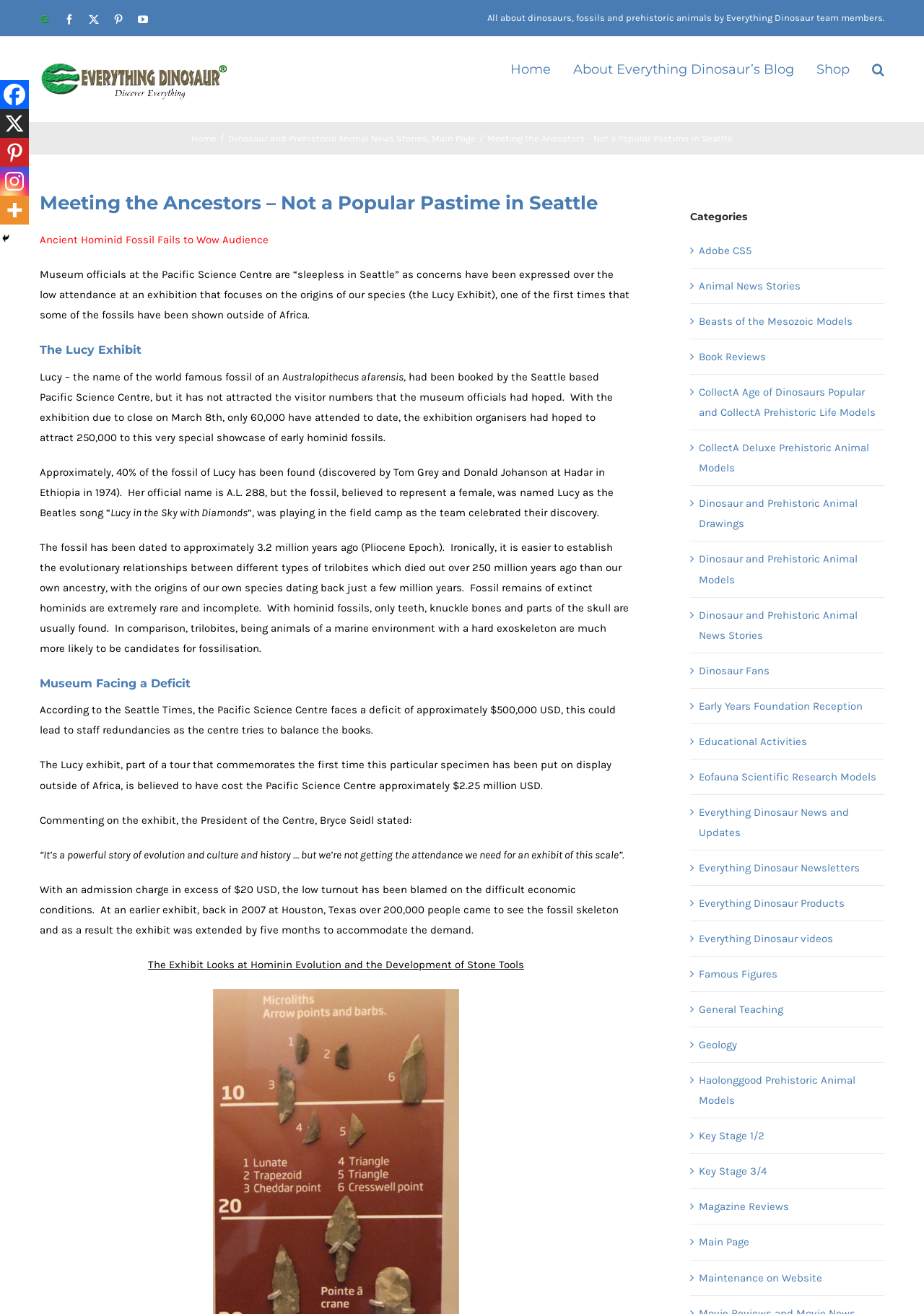Bounding box coordinates are specified in the format (top-left x, top-left y, bottom-right x, bottom-right y). All values are floating point numbers bounded between 0 and 1. Please provide the bounding box coordinate of the region this sentence describes: Beasts of the Mesozoic Models

[0.756, 0.237, 0.949, 0.252]